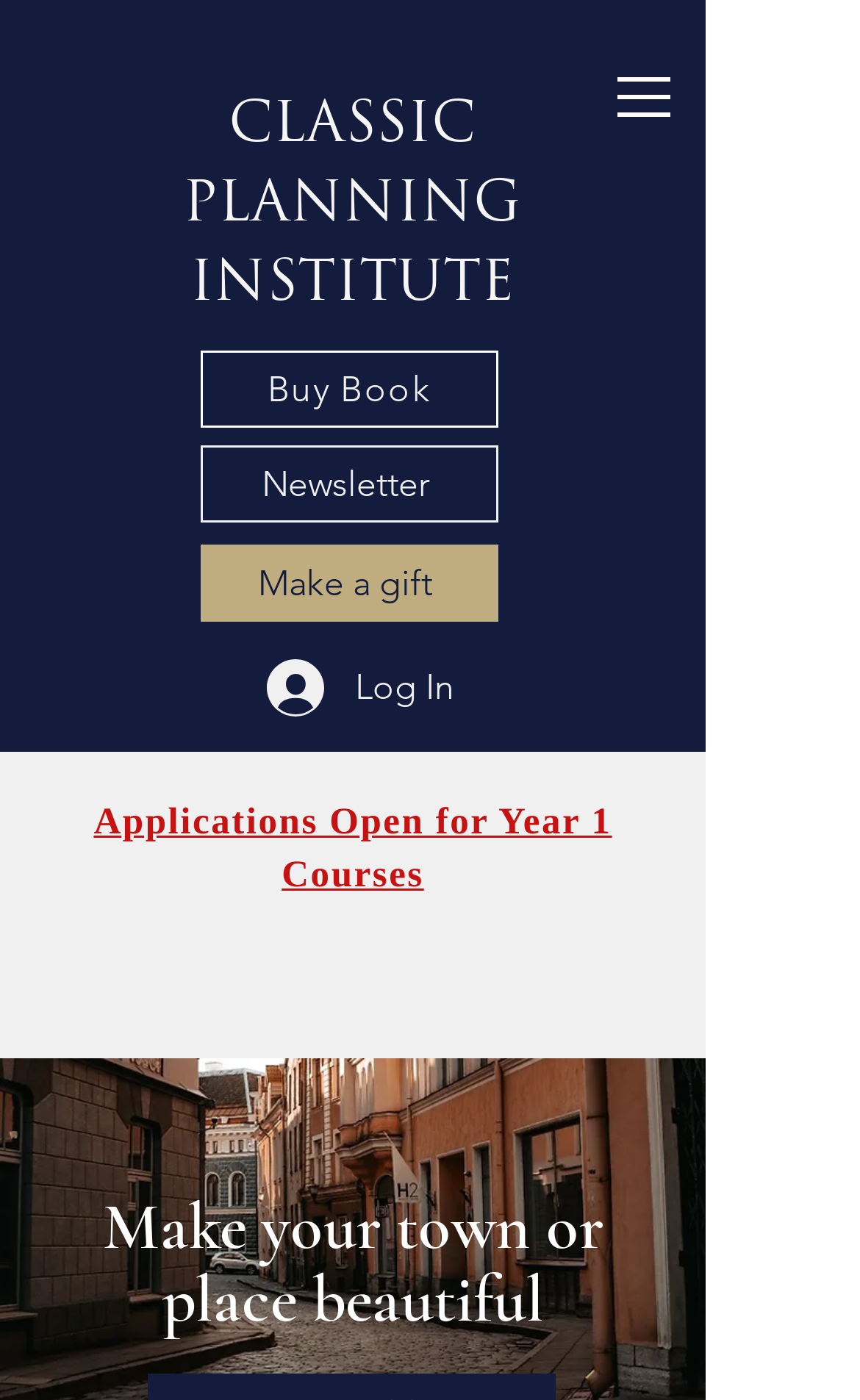What is the topic of the 'Year 1 Courses'?
Observe the image and answer the question with a one-word or short phrase response.

Traditional architecture and urban design